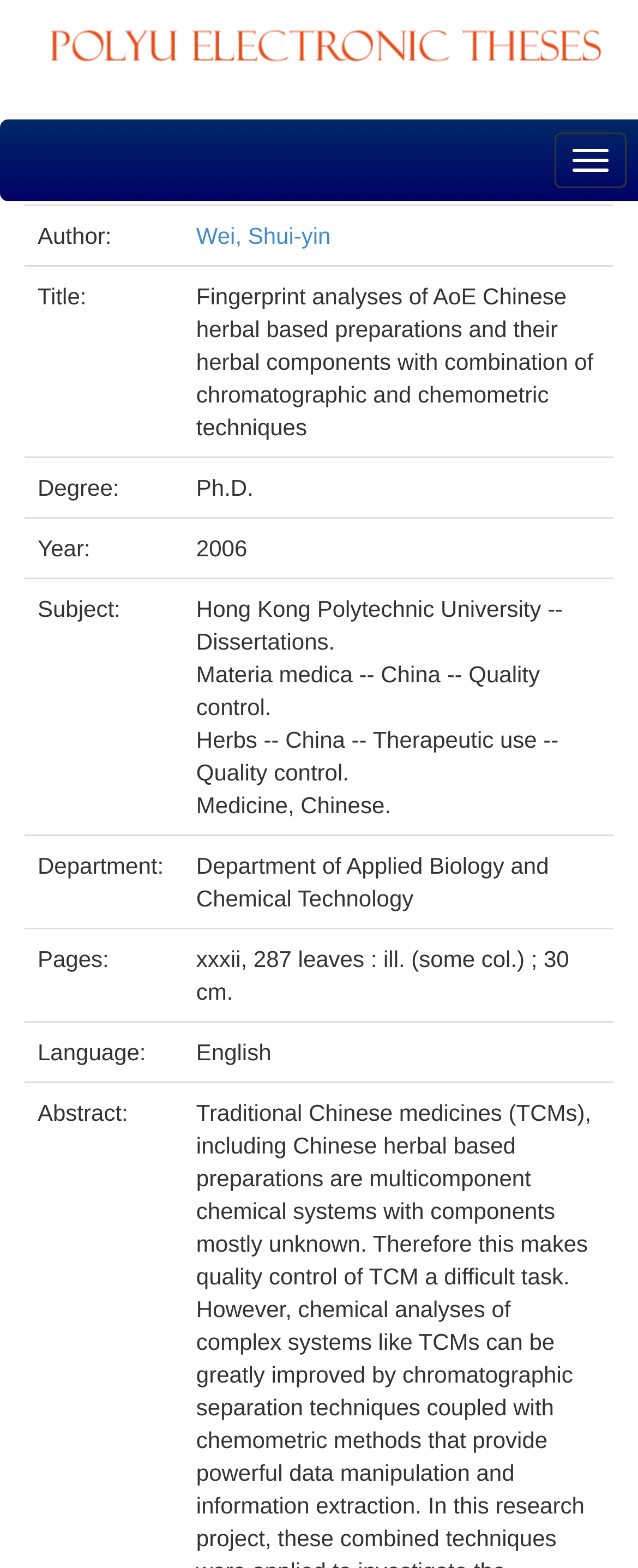What is the author of this thesis?
From the image, provide a succinct answer in one word or a short phrase.

Wei, Shui-yin